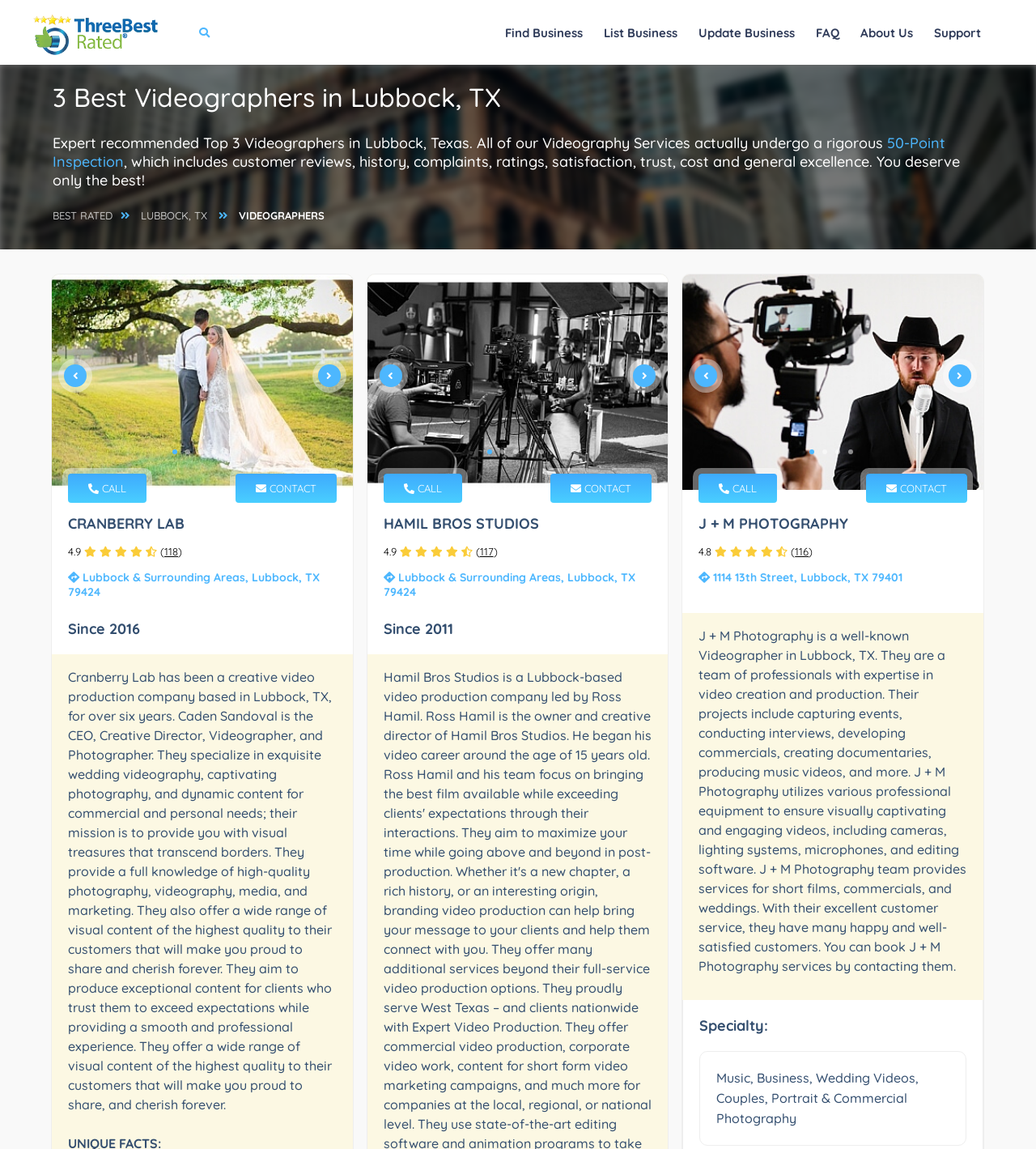Based on the element description (118), identify the bounding box of the UI element in the given webpage screenshot. The coordinates should be in the format (top-left x, top-left y, bottom-right x, bottom-right y) and must be between 0 and 1.

[0.155, 0.474, 0.176, 0.485]